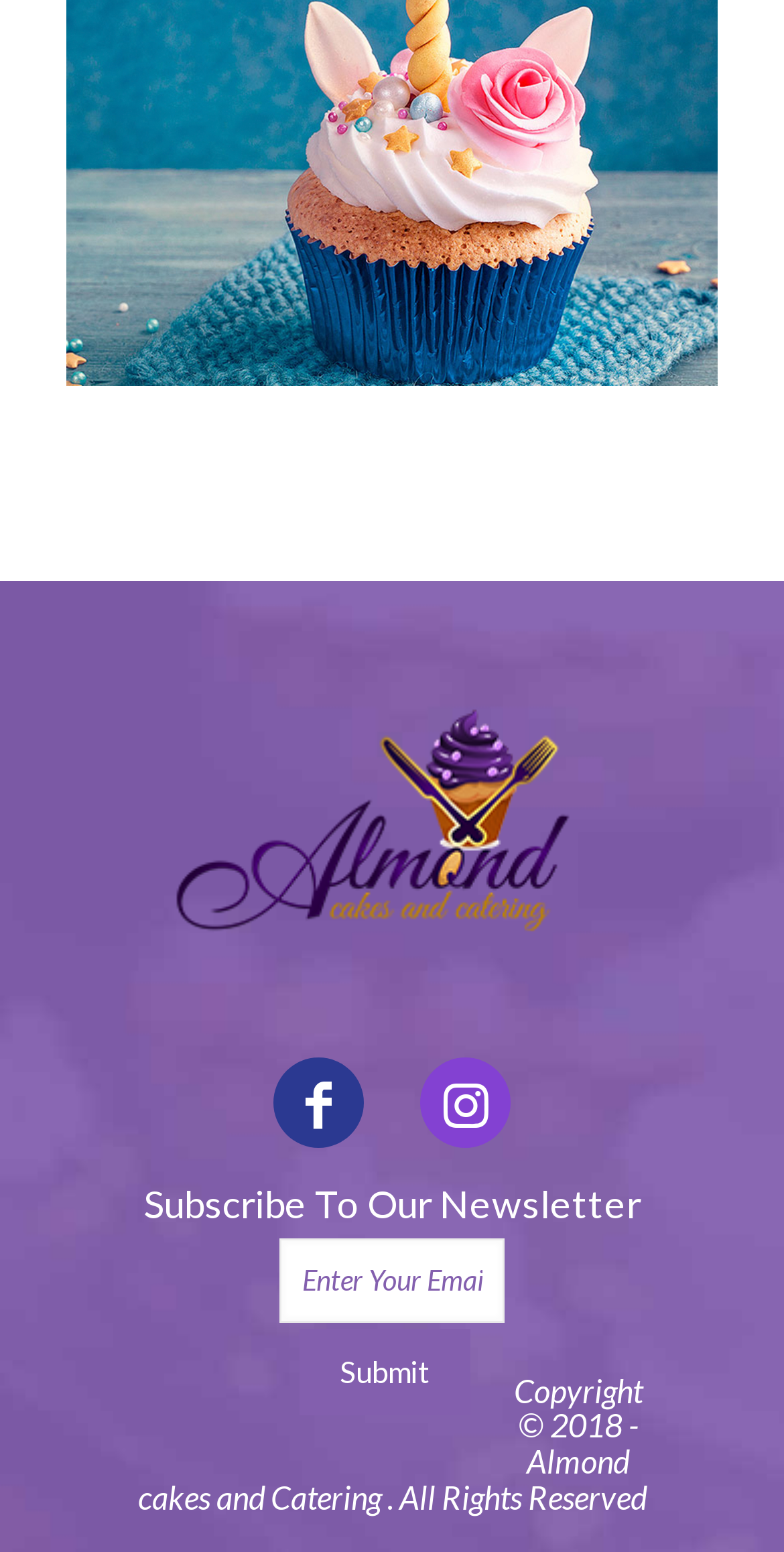Using floating point numbers between 0 and 1, provide the bounding box coordinates in the format (top-left x, top-left y, bottom-right x, bottom-right y). Locate the UI element described here: Glenn Austin

None